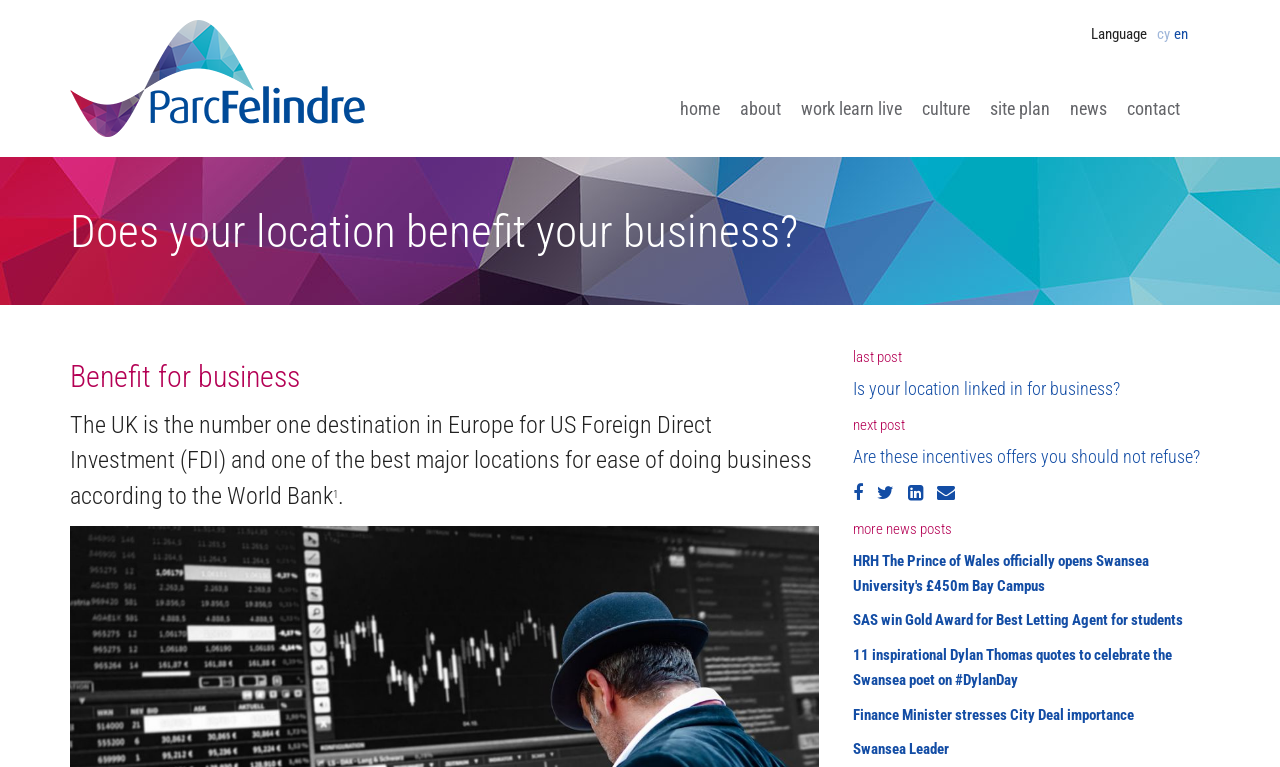Please reply with a single word or brief phrase to the question: 
What is the number one destination in Europe for US Foreign Direct Investment?

The UK